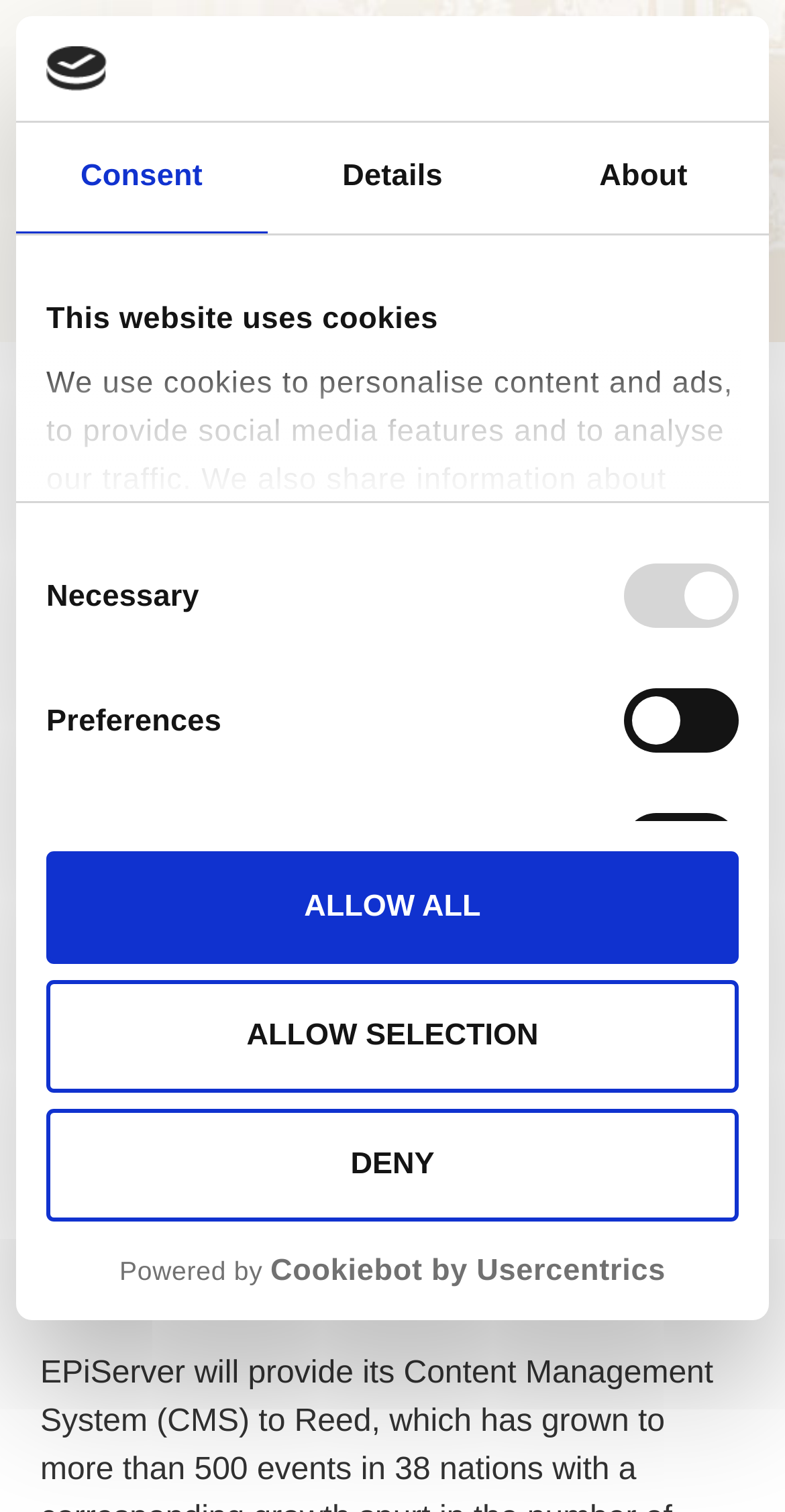Determine the bounding box coordinates of the clickable element to achieve the following action: 'Click the DENY button'. Provide the coordinates as four float values between 0 and 1, formatted as [left, top, right, bottom].

[0.059, 0.733, 0.941, 0.808]